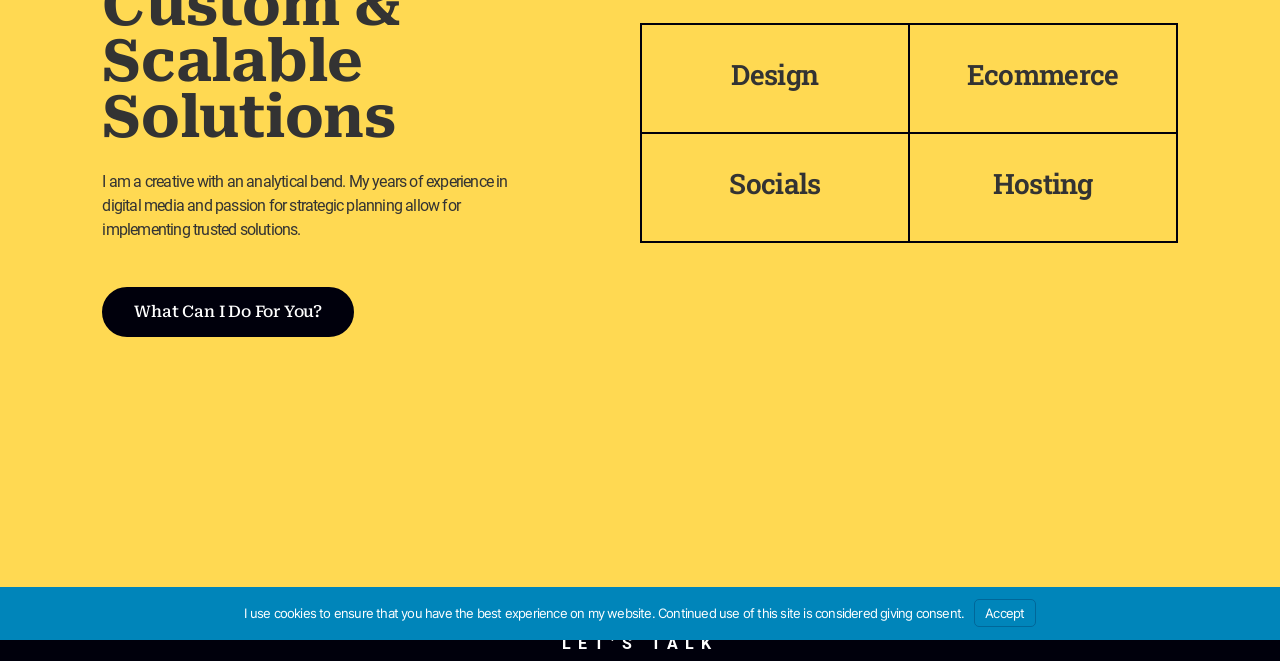Using the provided element description, identify the bounding box coordinates as (top-left x, top-left y, bottom-right x, bottom-right y). Ensure all values are between 0 and 1. Description: Accept

[0.761, 0.906, 0.809, 0.949]